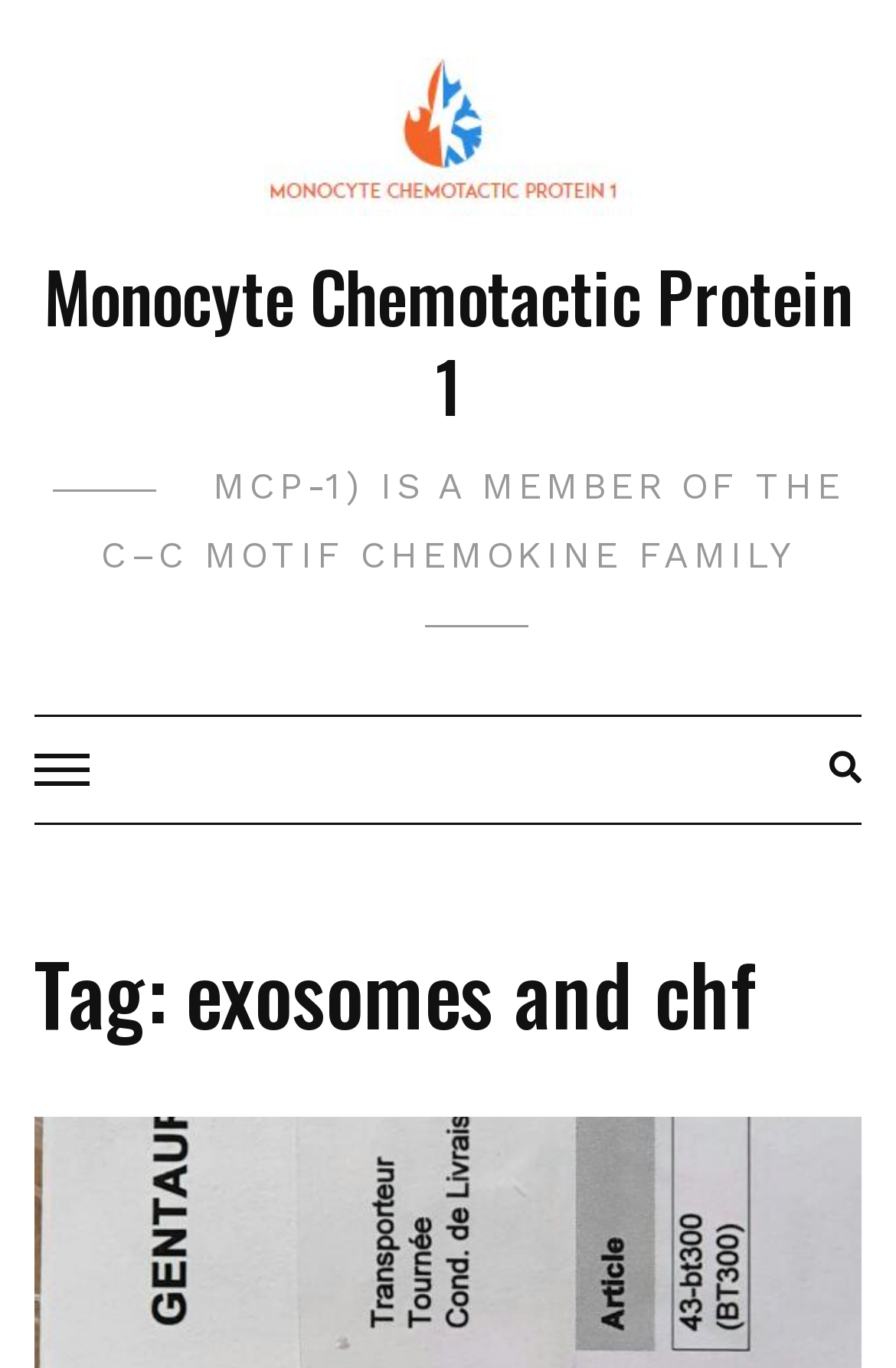Construct a thorough caption encompassing all aspects of the webpage.

The webpage is about exosomes and congestive heart failure (CHF), with a specific focus on Monocyte Chemotactic Protein 1. At the top of the page, there is a link and an image, both labeled "Monocyte Chemotactic Protein 1", positioned side by side. Below them, there is a heading with the same label. 

Underneath the heading, there is a paragraph of text that describes MCP-1 as a member of the C-C motif chemokine family. 

On the right side of the page, near the top, there are two icons, represented by Unicode characters \uf002 and \uf00d, which are likely social media or sharing links. Next to these icons, there is a search box with a placeholder text "Search & hit enter...". 

Further down the page, there is another heading labeled "Tag: exosomes and chf", which suggests that the webpage is categorized under these topics.